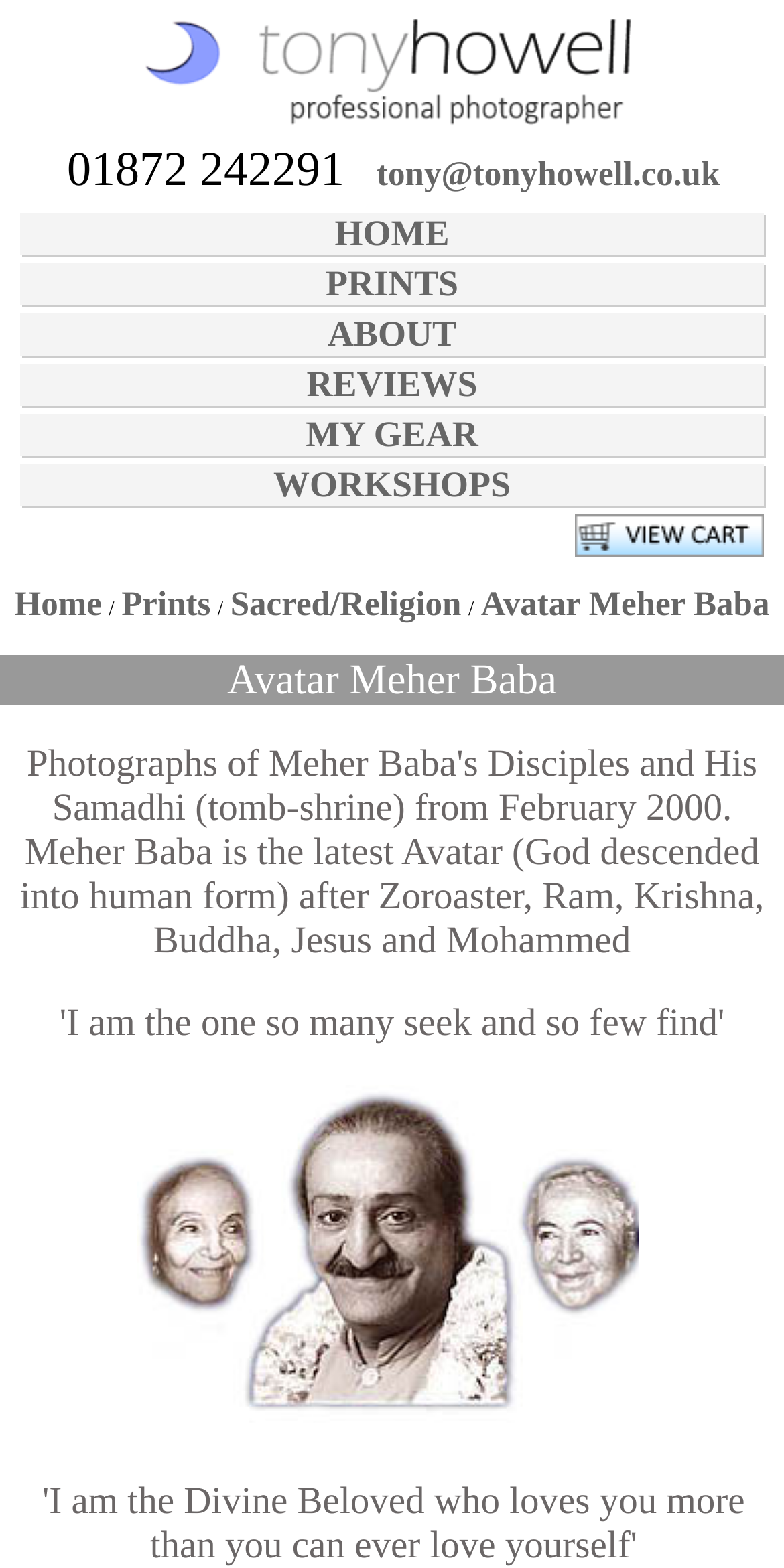How many contact methods are provided?
Based on the visual information, provide a detailed and comprehensive answer.

The webpage provides two contact methods, namely a phone number '01872 242291' and an email address 'tony@tonyhowell.co.uk'.